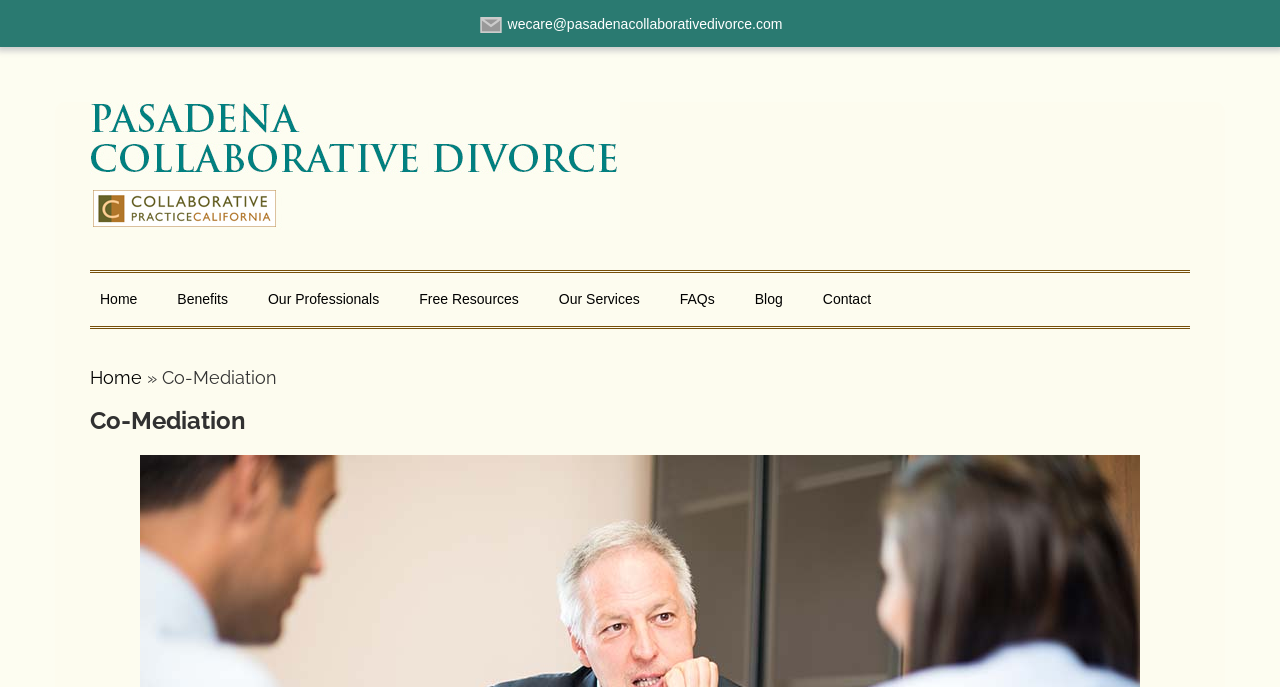Determine the bounding box coordinates of the region to click in order to accomplish the following instruction: "Read the Blog". Provide the coordinates as four float numbers between 0 and 1, specifically [left, top, right, bottom].

[0.582, 0.409, 0.619, 0.464]